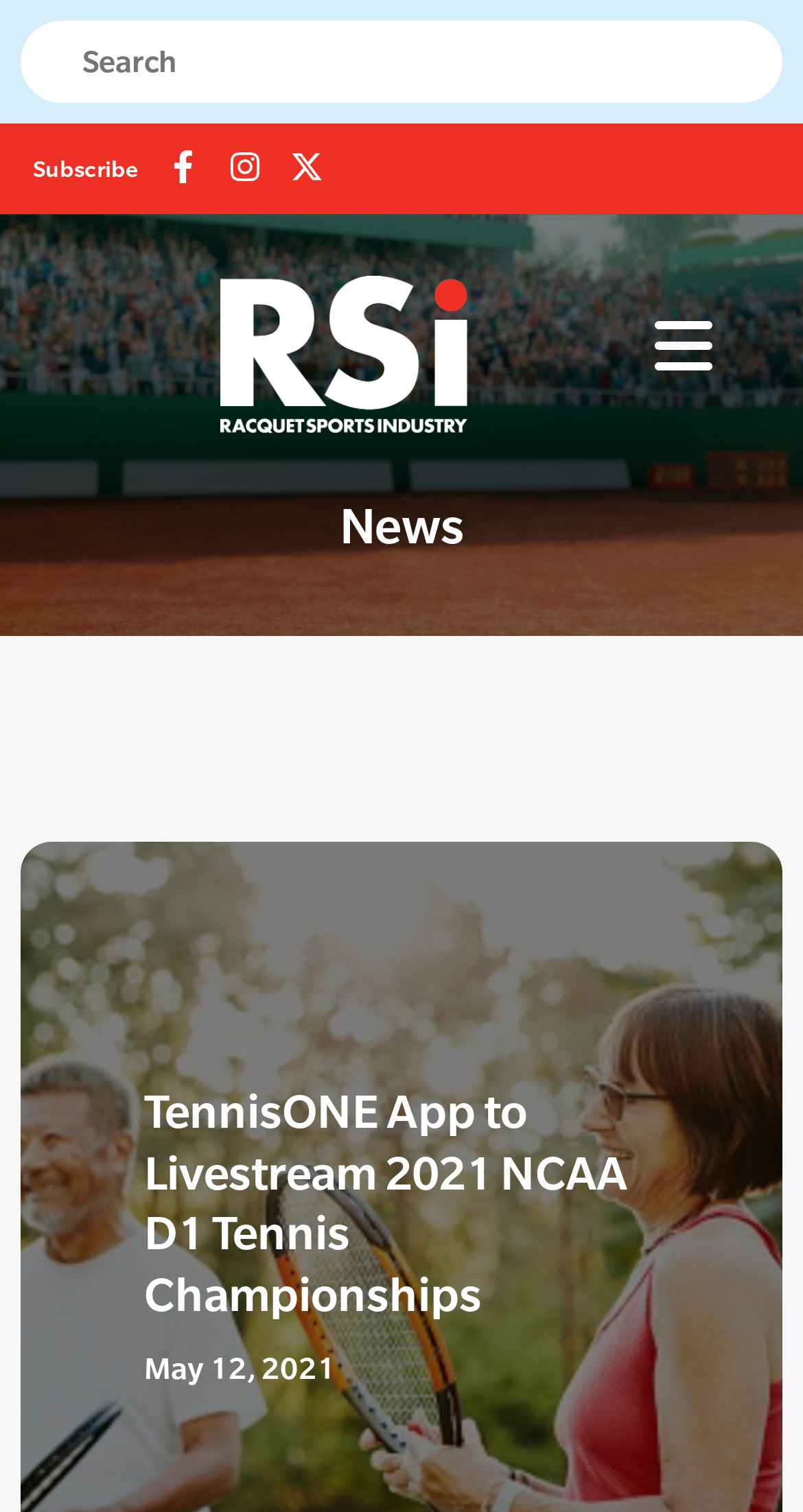How many links are there in the top navigation bar?
Answer the question based on the image using a single word or a brief phrase.

4